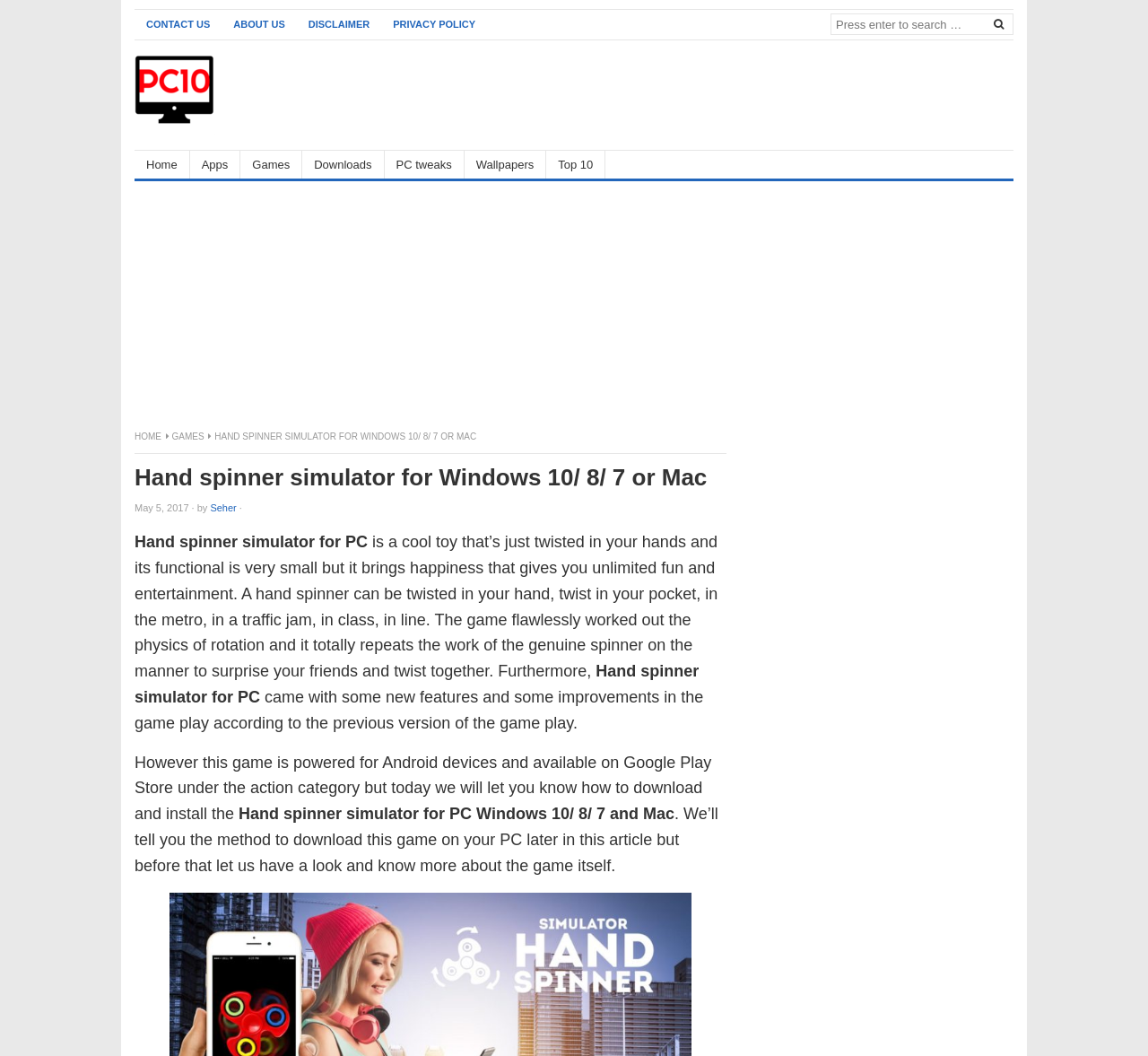Who is the author of the article?
Identify the answer in the screenshot and reply with a single word or phrase.

Seher